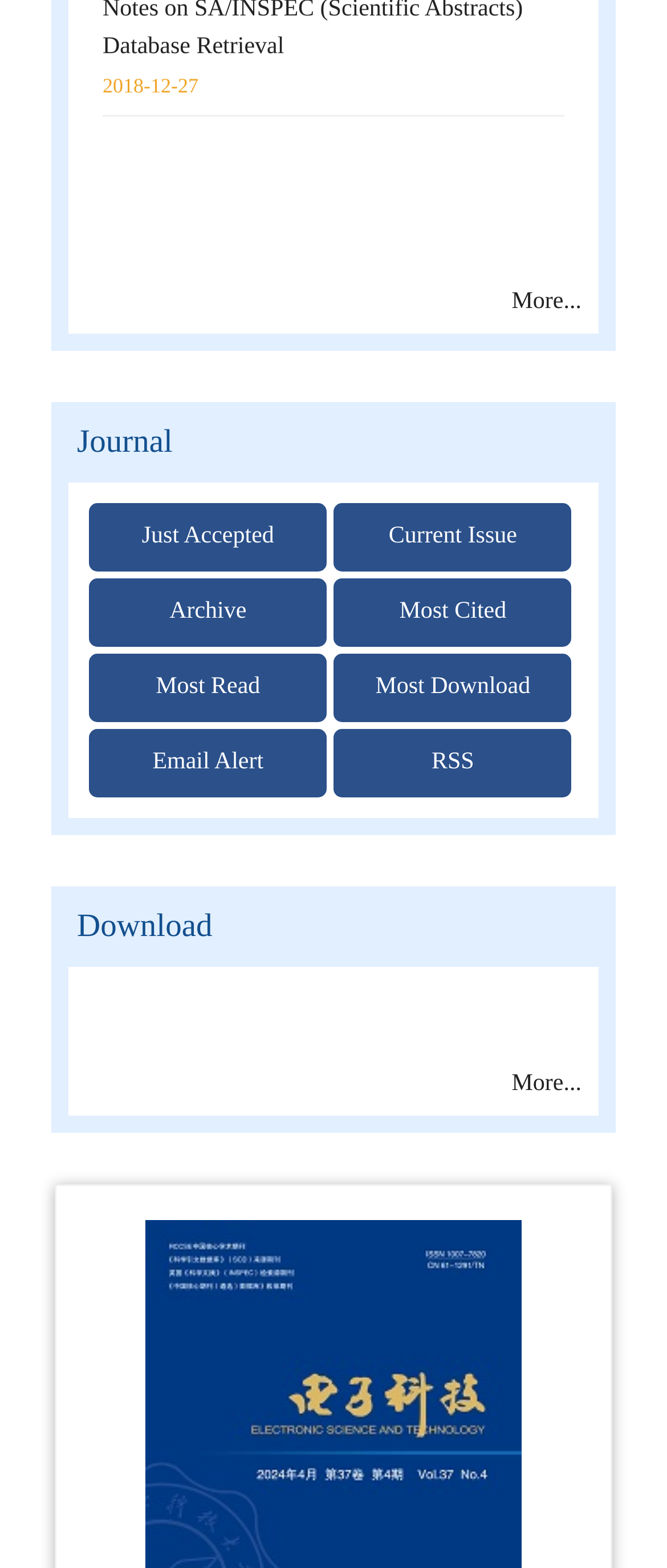Provide the bounding box coordinates of the area you need to click to execute the following instruction: "Explore Digital Marketing Agency in London".

None